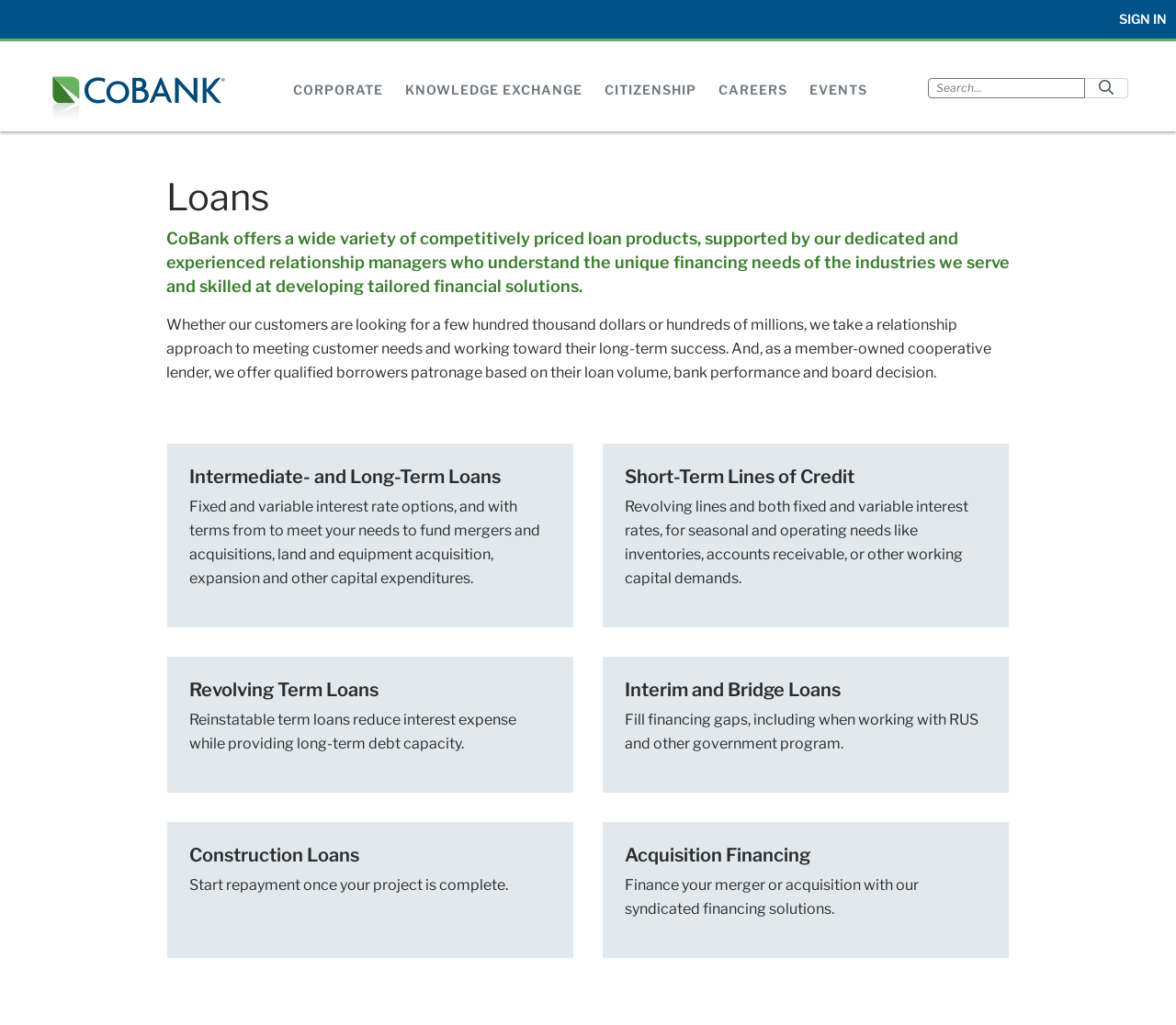Answer the question below with a single word or a brief phrase: 
What type of products does CoBank offer?

Loan products